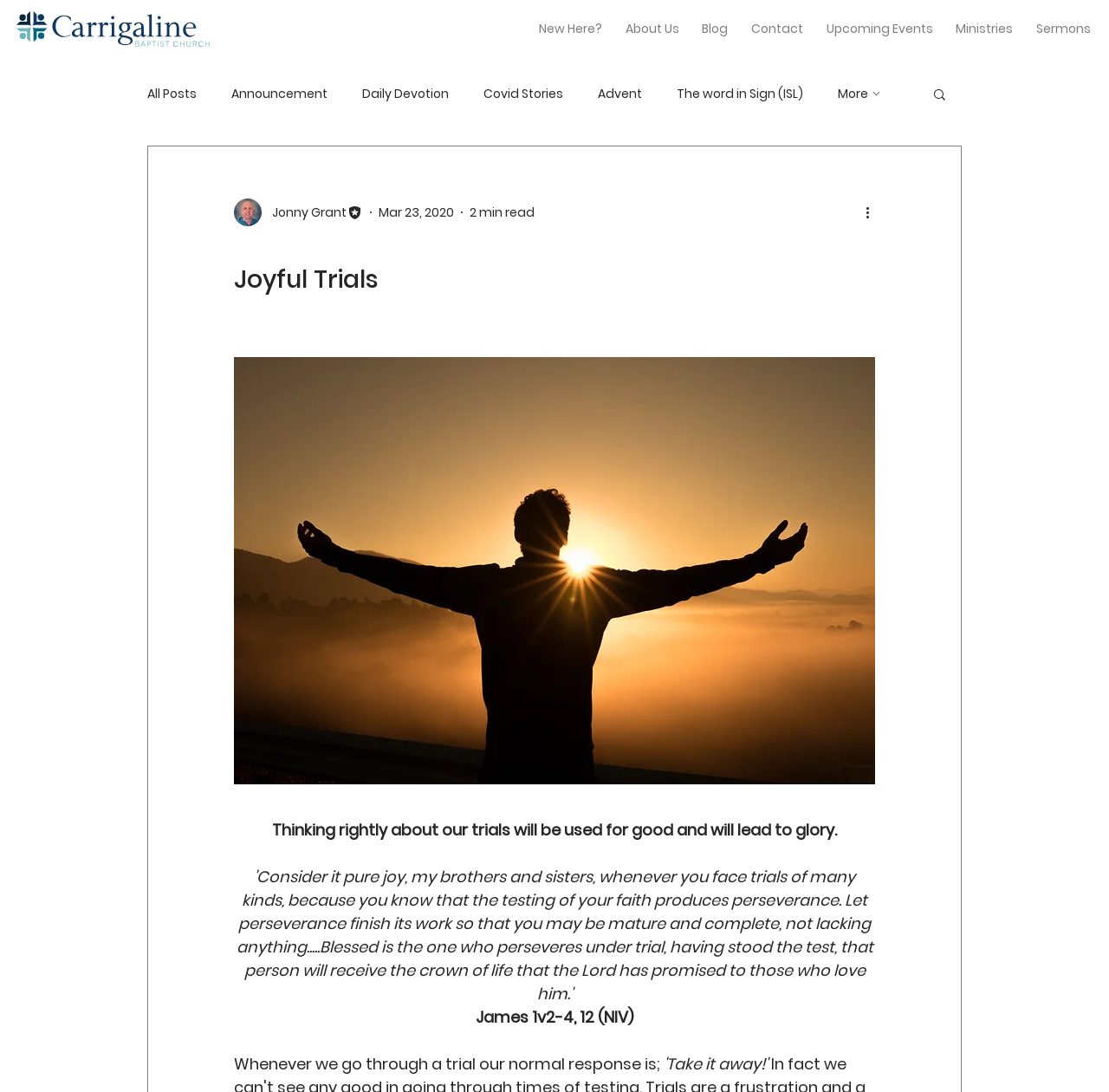Provide your answer in a single word or phrase: 
What is the author's role in the blog post?

Editor